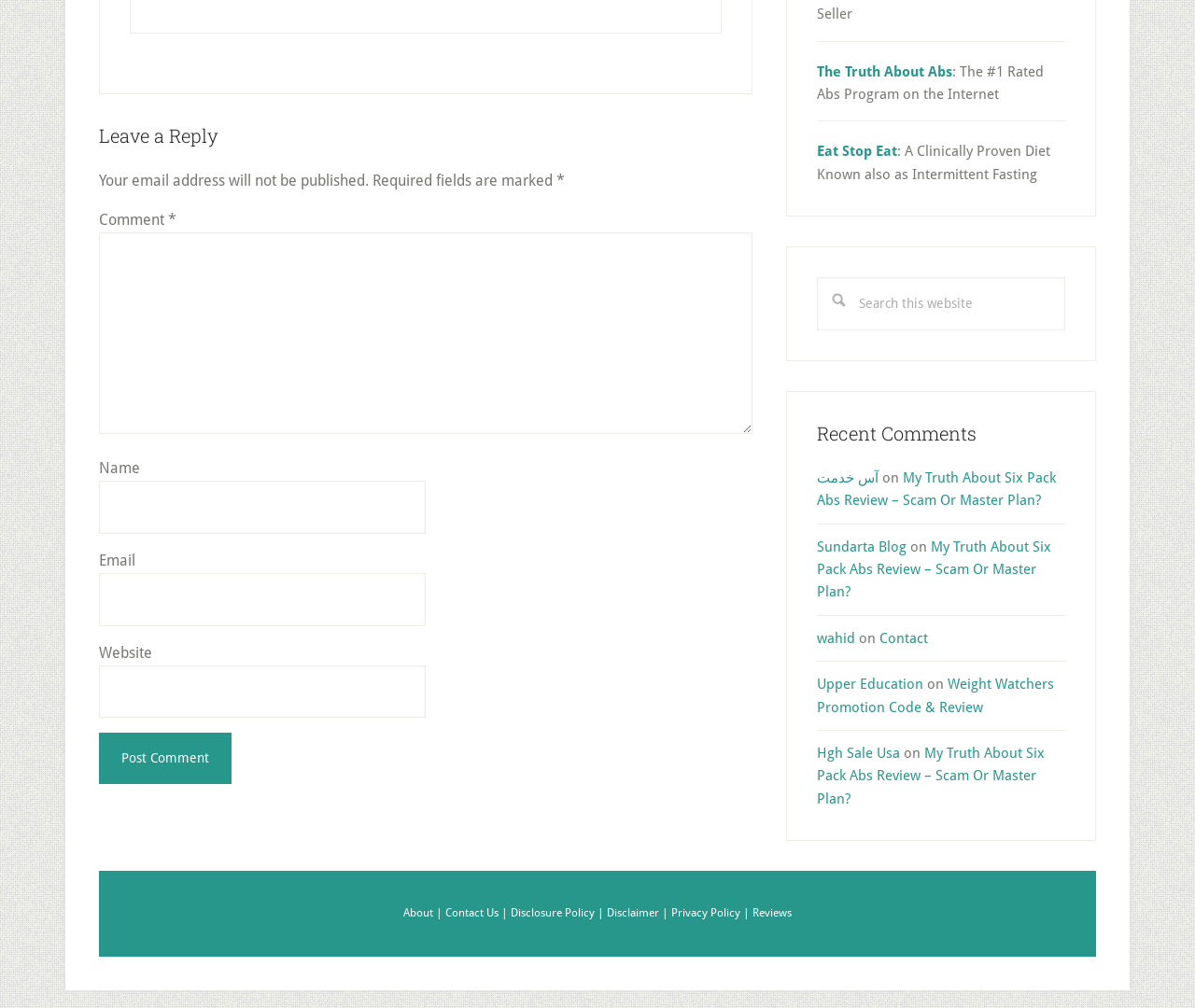Specify the bounding box coordinates of the area to click in order to execute this command: 'Visit the 'About' page'. The coordinates should consist of four float numbers ranging from 0 to 1, and should be formatted as [left, top, right, bottom].

[0.338, 0.899, 0.362, 0.912]